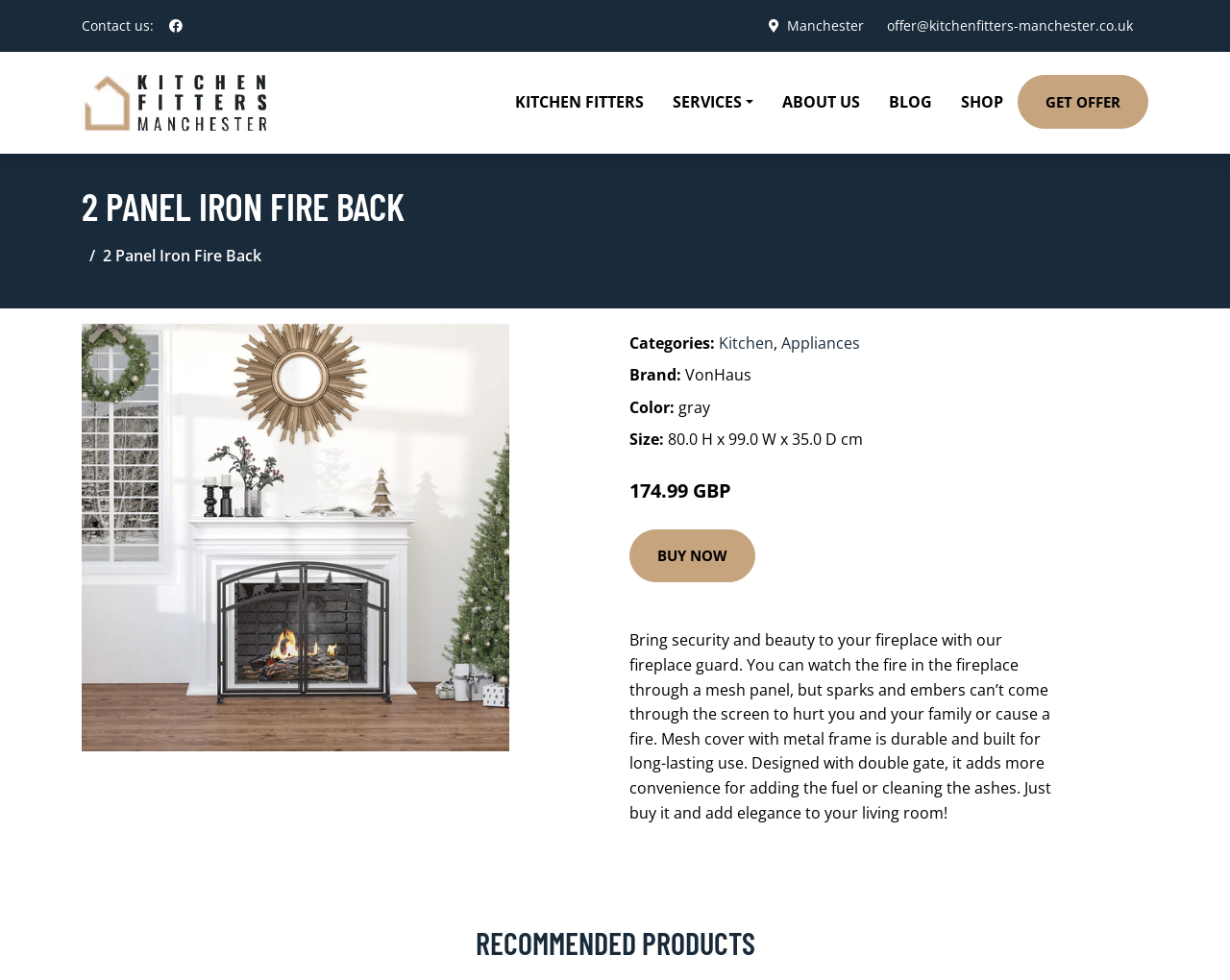What is the color of the product?
Based on the screenshot, give a detailed explanation to answer the question.

I found the answer by looking at the StaticText element with the text 'gray', which is located near the 'Color:' label and is likely to be the color of the product.